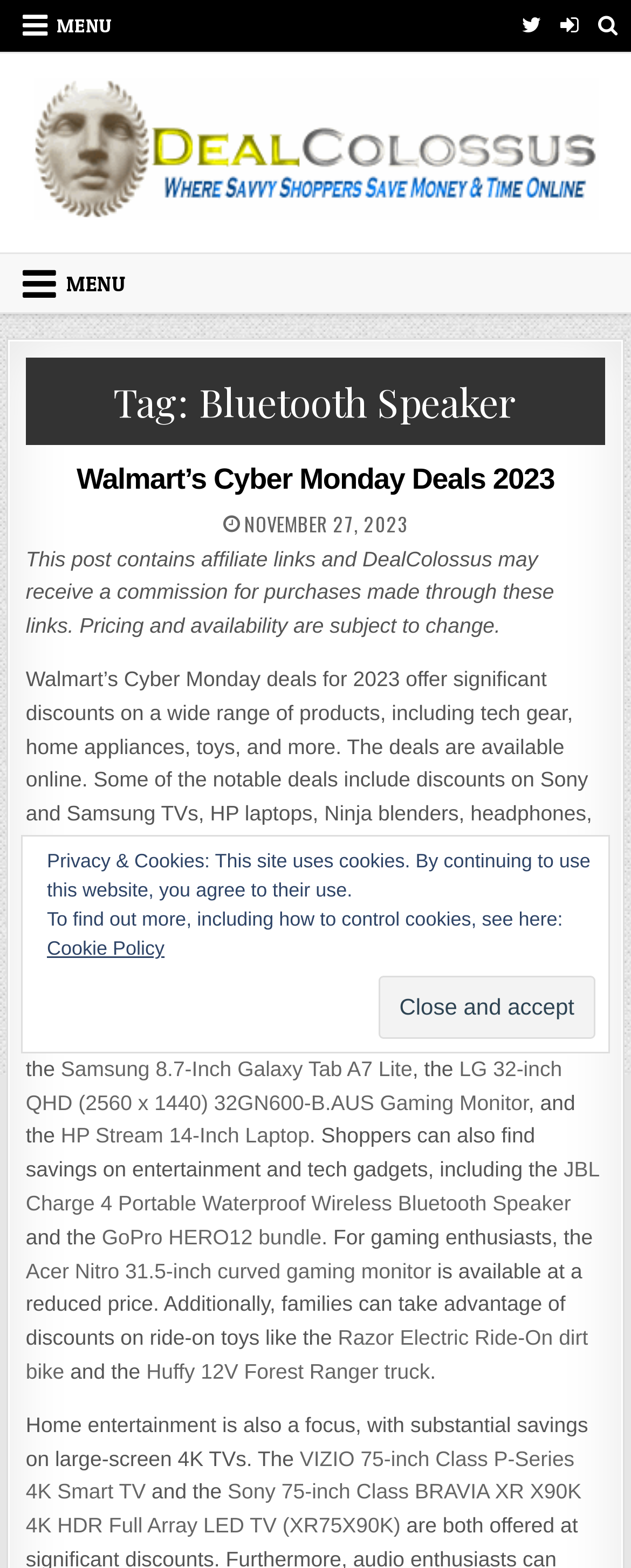Determine the bounding box coordinates of the clickable region to carry out the instruction: "Read the article about Walmart’s Cyber Monday Deals 2023".

[0.041, 0.294, 0.959, 0.317]